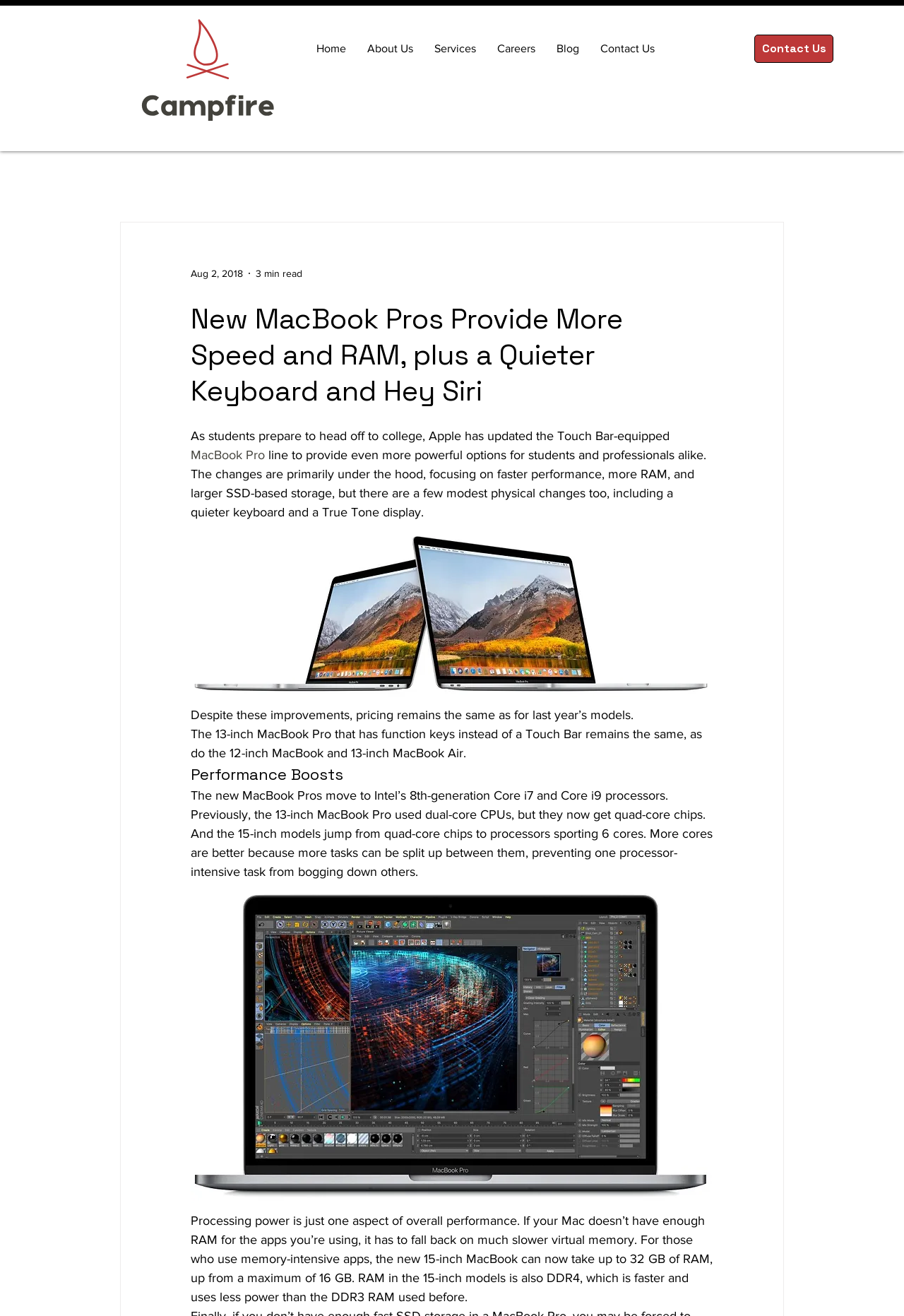Is the pricing of the new MacBook Pros different from last year's models?
Based on the image, answer the question in a detailed manner.

The article states that despite the improvements to the new MacBook Pros, the pricing remains the same as for last year's models. This information can be found in the section of the article that discusses the changes to the MacBook Pros.